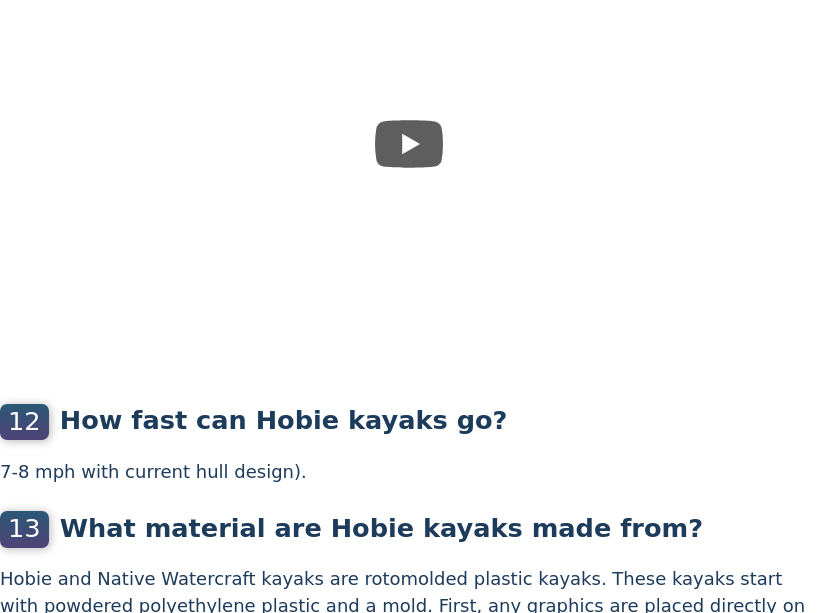What is the purpose of the video on the webpage? Based on the screenshot, please respond with a single word or phrase.

To provide visual content